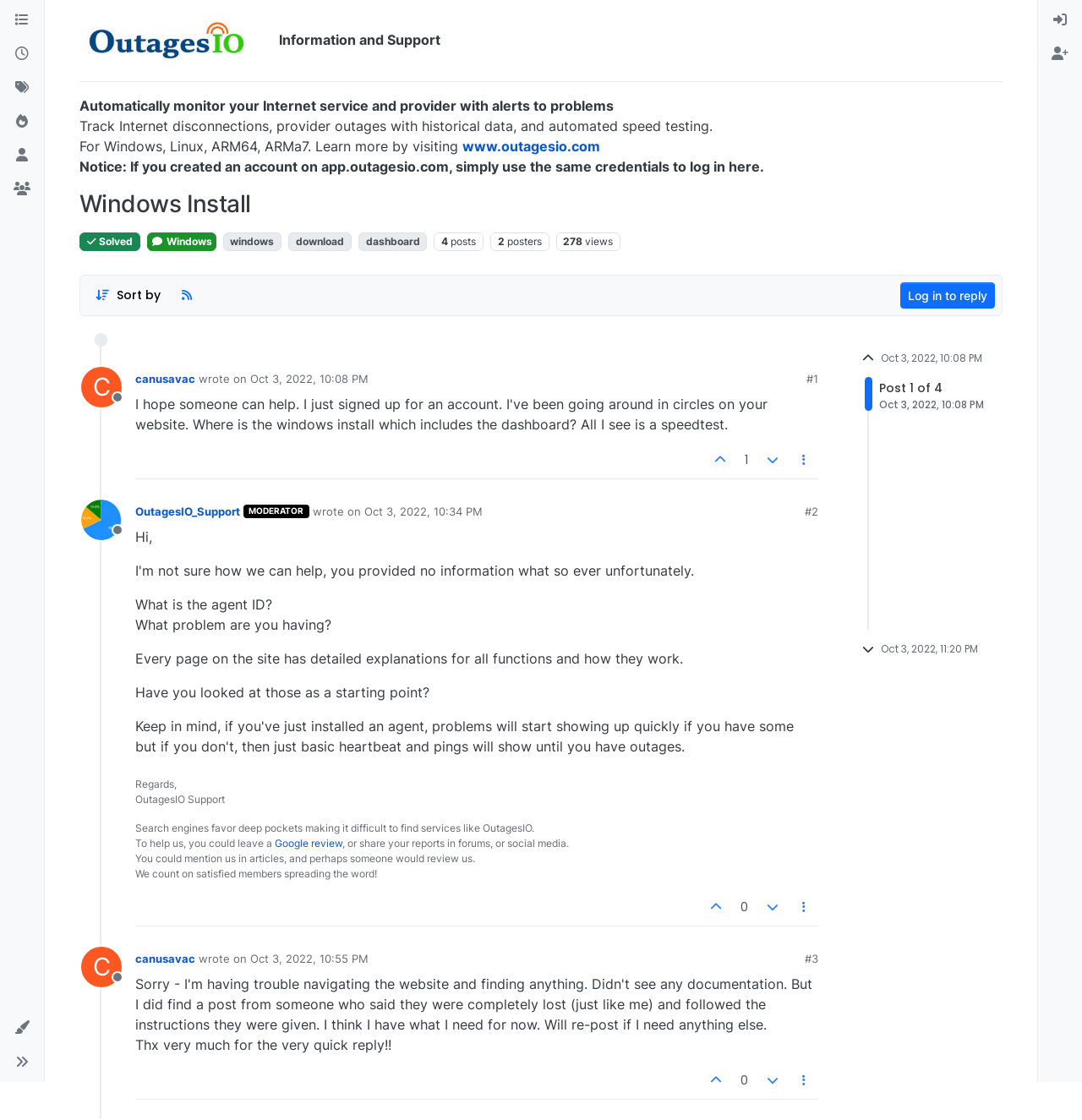Please determine the bounding box coordinates for the element that should be clicked to follow these instructions: "Click the 'Contact' link".

None